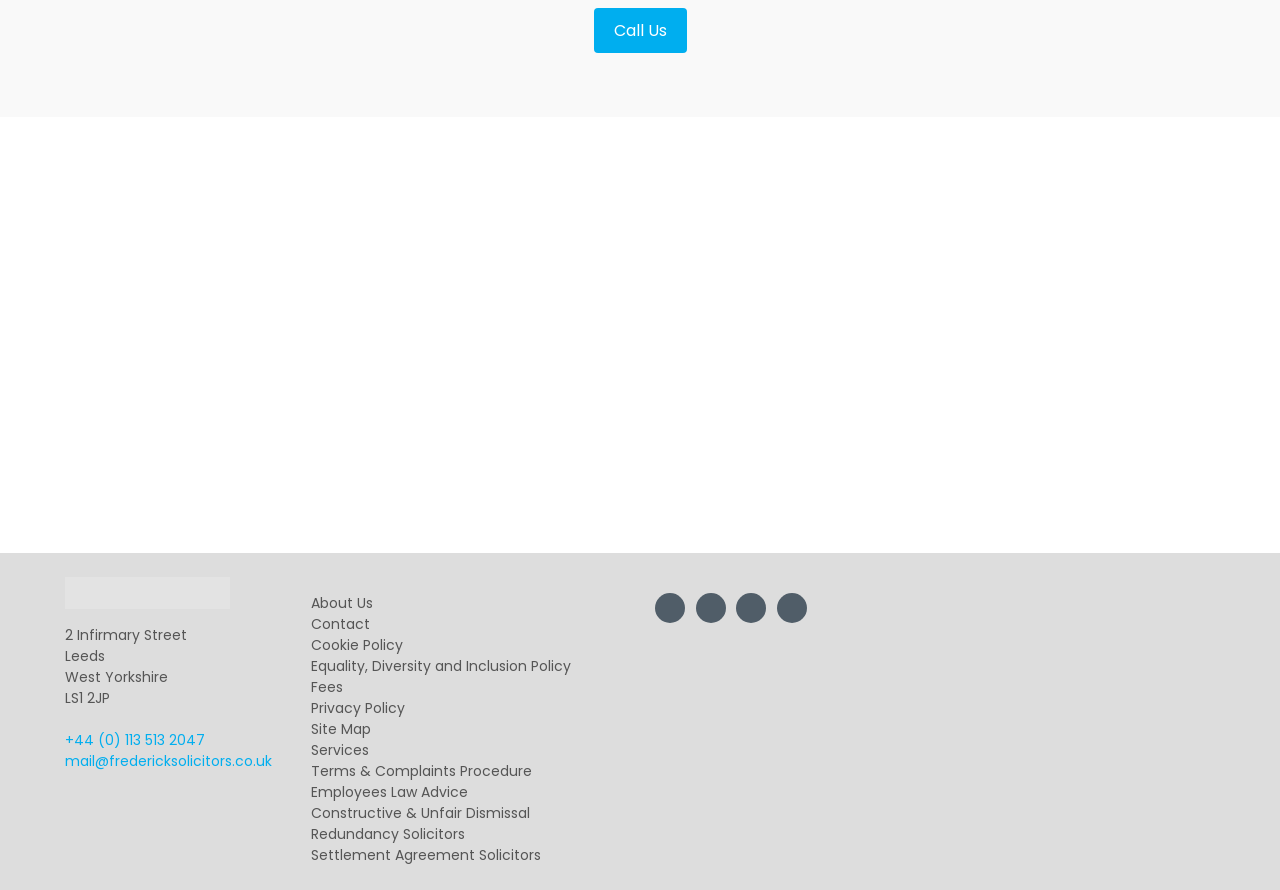Look at the image and answer the question in detail:
What is the address of the solicitors' firm?

The address of the solicitors' firm can be found in the static text elements with the bounding box coordinates [0.051, 0.703, 0.146, 0.725], [0.051, 0.726, 0.082, 0.749], [0.051, 0.75, 0.131, 0.772], and [0.051, 0.773, 0.086, 0.796], which are located below the firm's name.